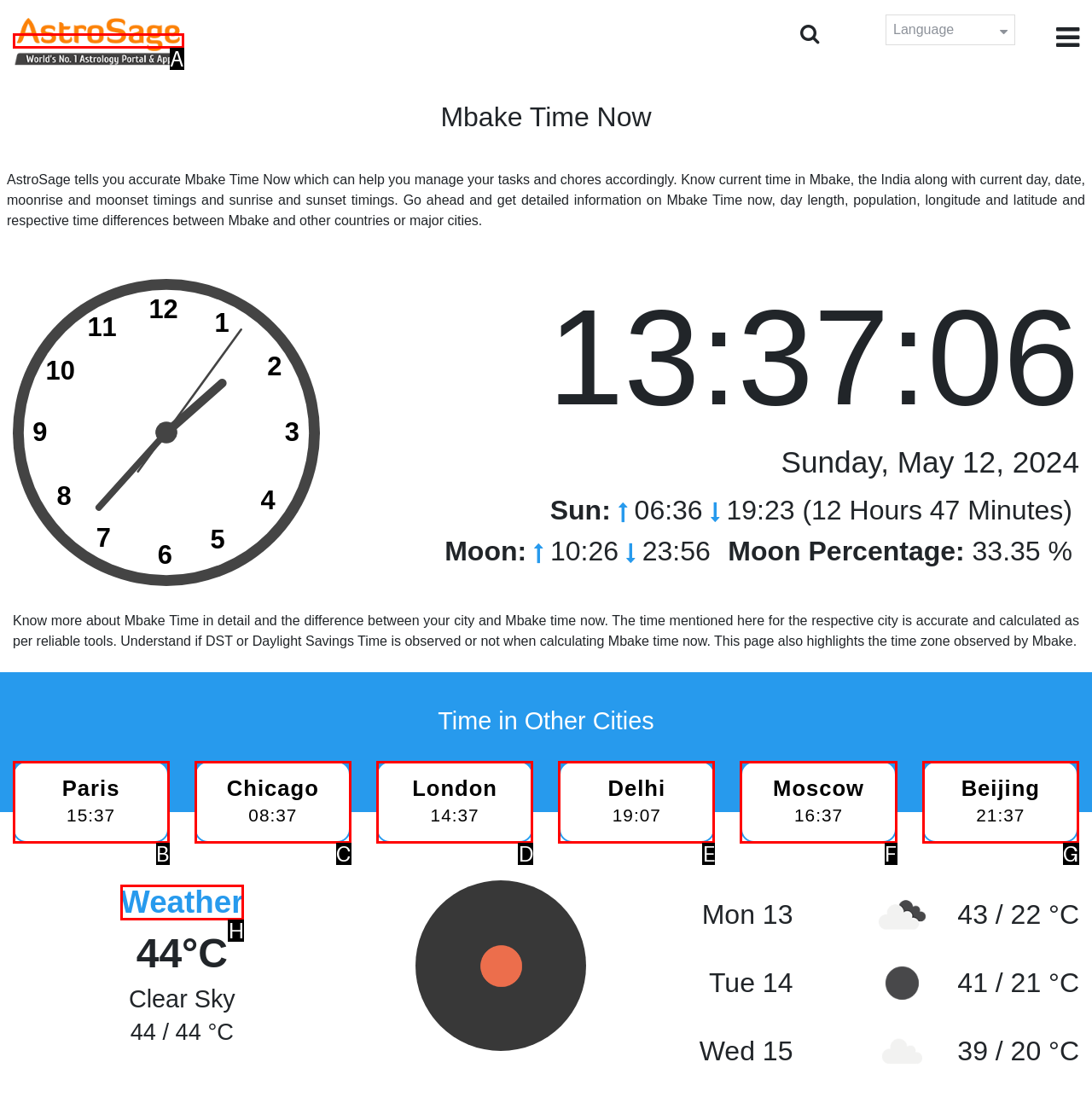Find the HTML element that matches the description provided: London 14:36
Answer using the corresponding option letter.

D